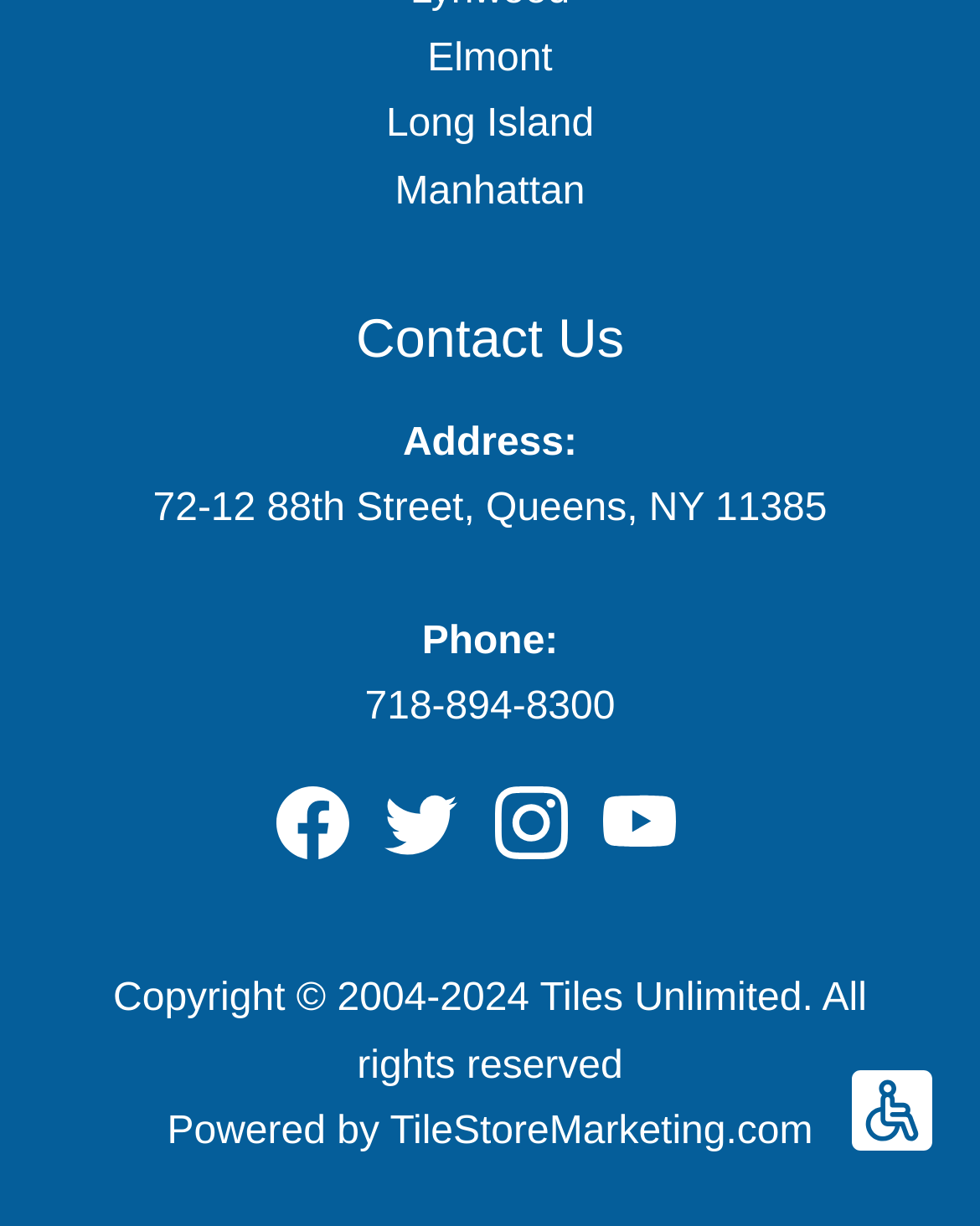Determine the bounding box coordinates of the target area to click to execute the following instruction: "visit Tiles Unlimited on Facebook."

[0.279, 0.639, 0.361, 0.704]